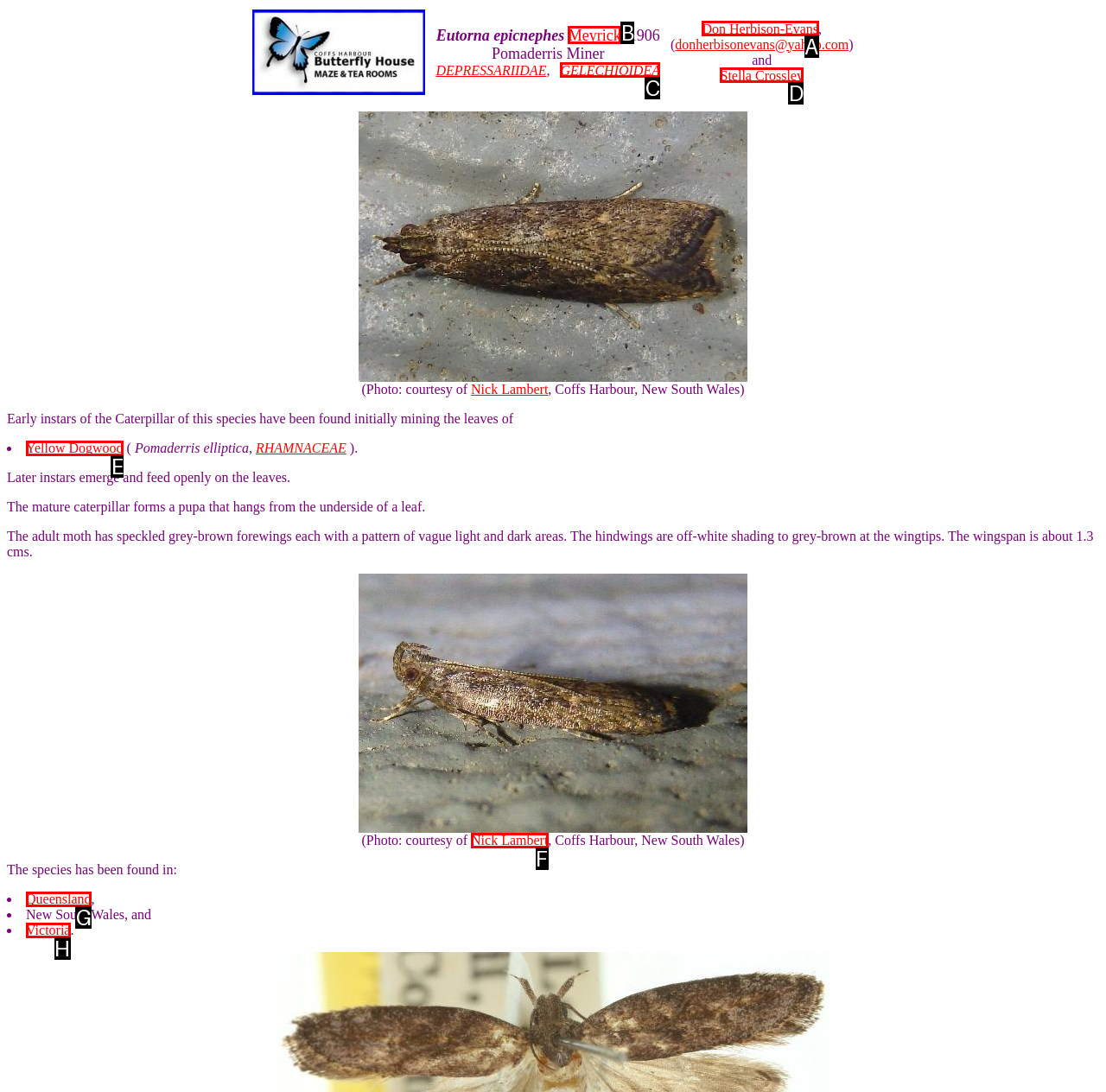Tell me which one HTML element best matches the description: +234 805 611 3114
Answer with the option's letter from the given choices directly.

None